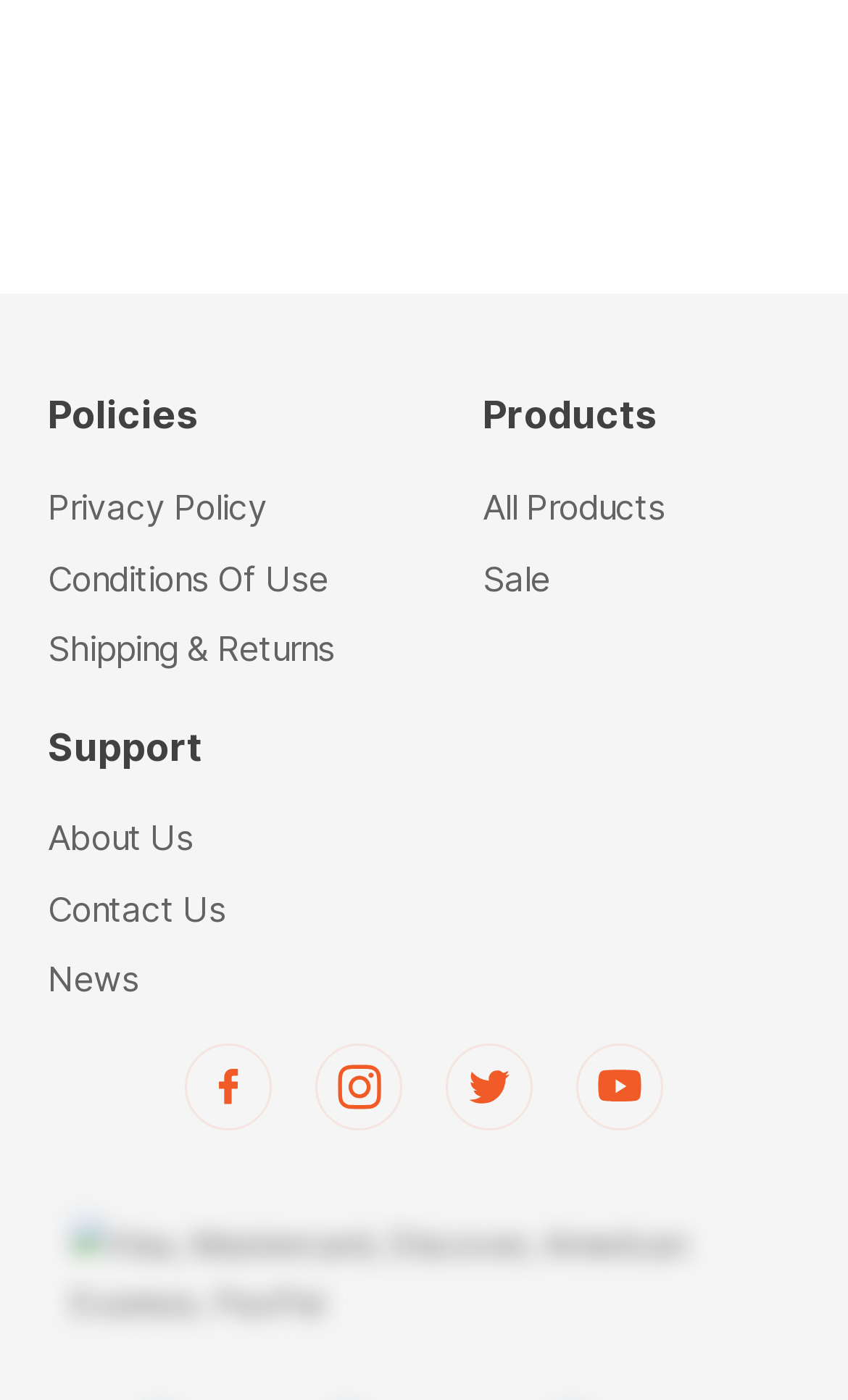Locate the bounding box coordinates of the clickable part needed for the task: "Go to Headlines".

None